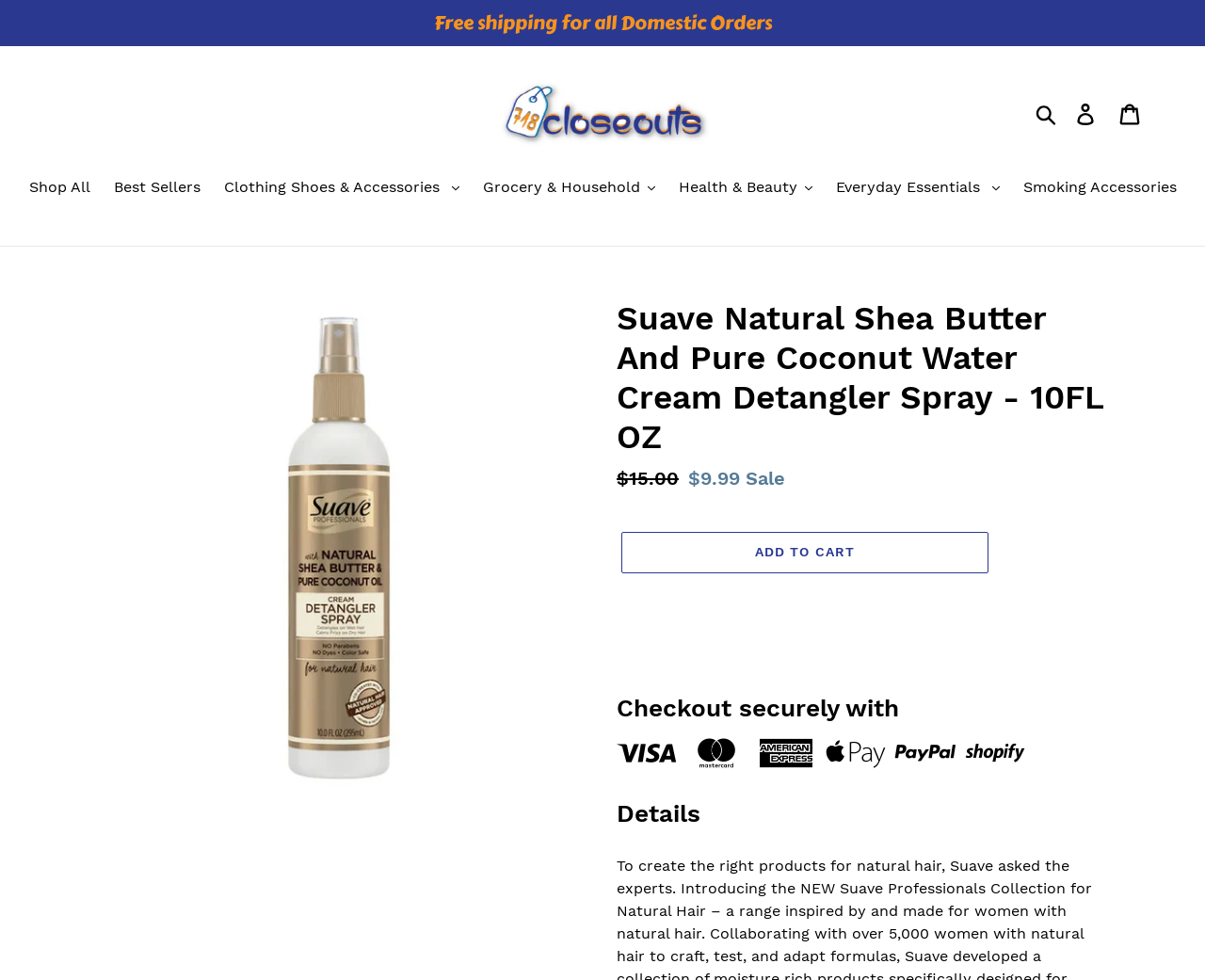Could you highlight the region that needs to be clicked to execute the instruction: "View your cart"?

[0.92, 0.094, 0.957, 0.137]